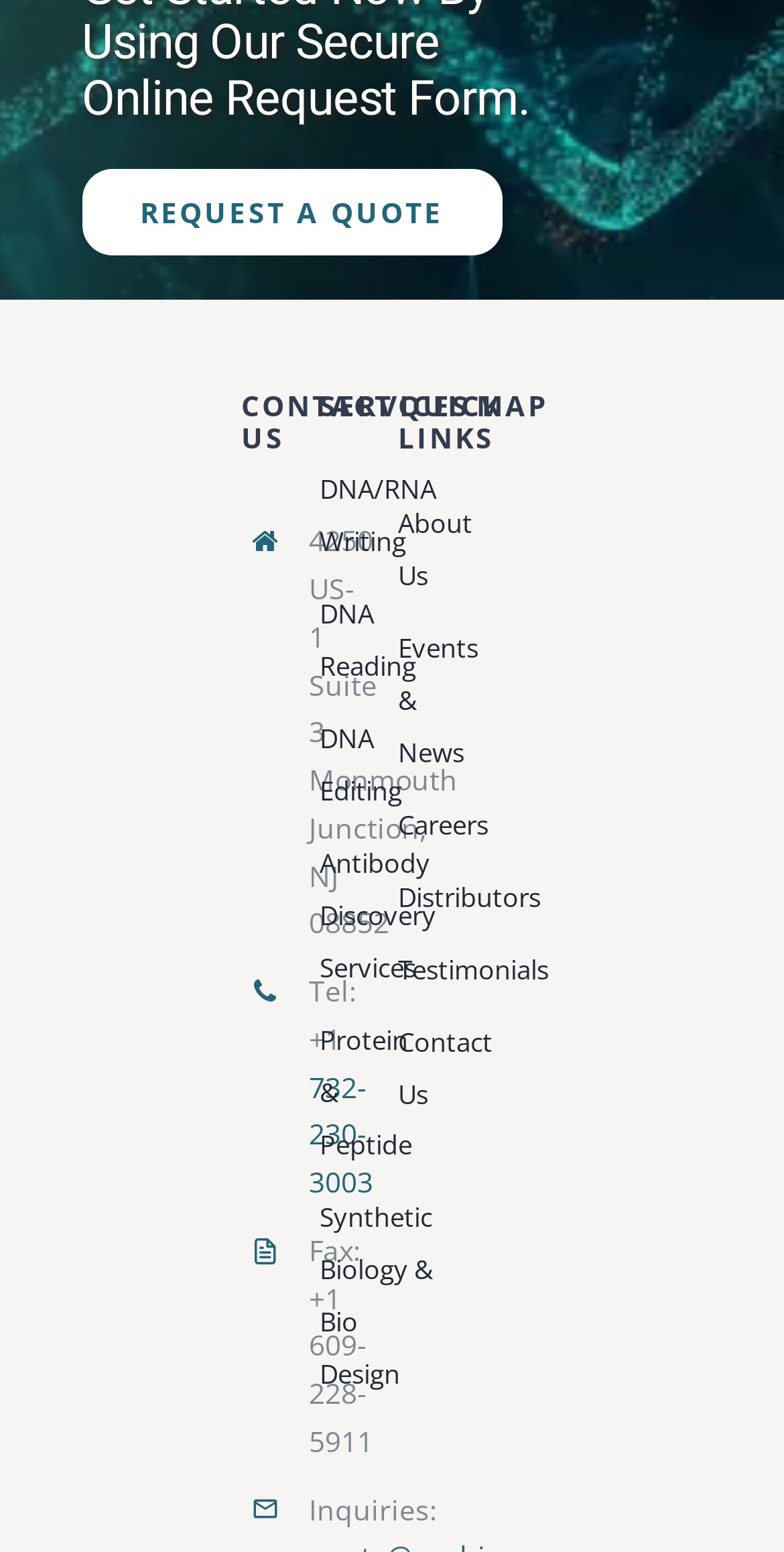Determine the bounding box coordinates for the area that should be clicked to carry out the following instruction: "View DNA/RNA Writing services".

[0.408, 0.298, 0.492, 0.366]